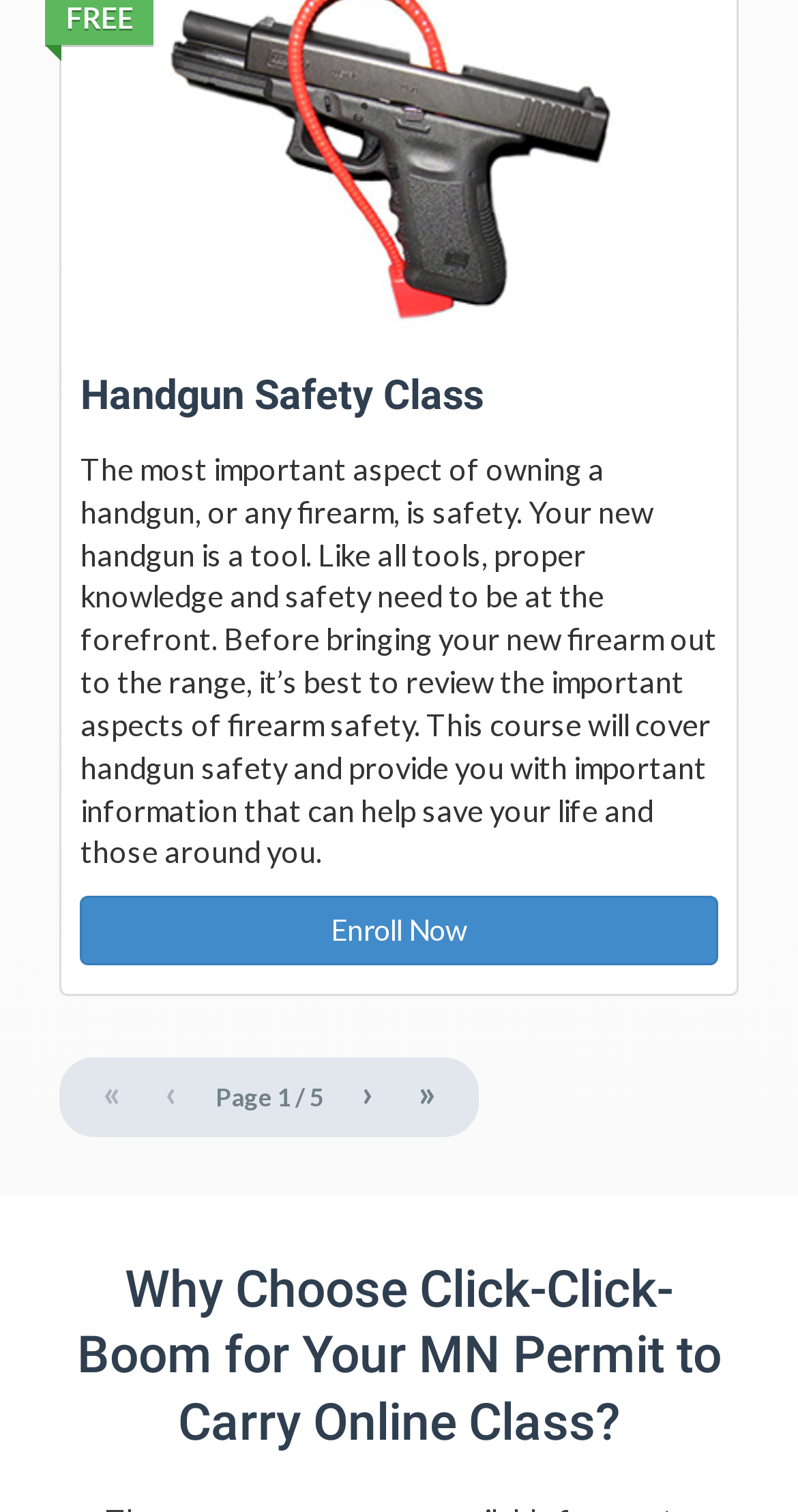What is the main topic of this webpage?
Based on the image, answer the question with as much detail as possible.

Based on the heading 'Handgun Safety Class' and the text 'The most important aspect of owning a handgun, or any firearm, is safety...', it is clear that the main topic of this webpage is related to handgun safety.